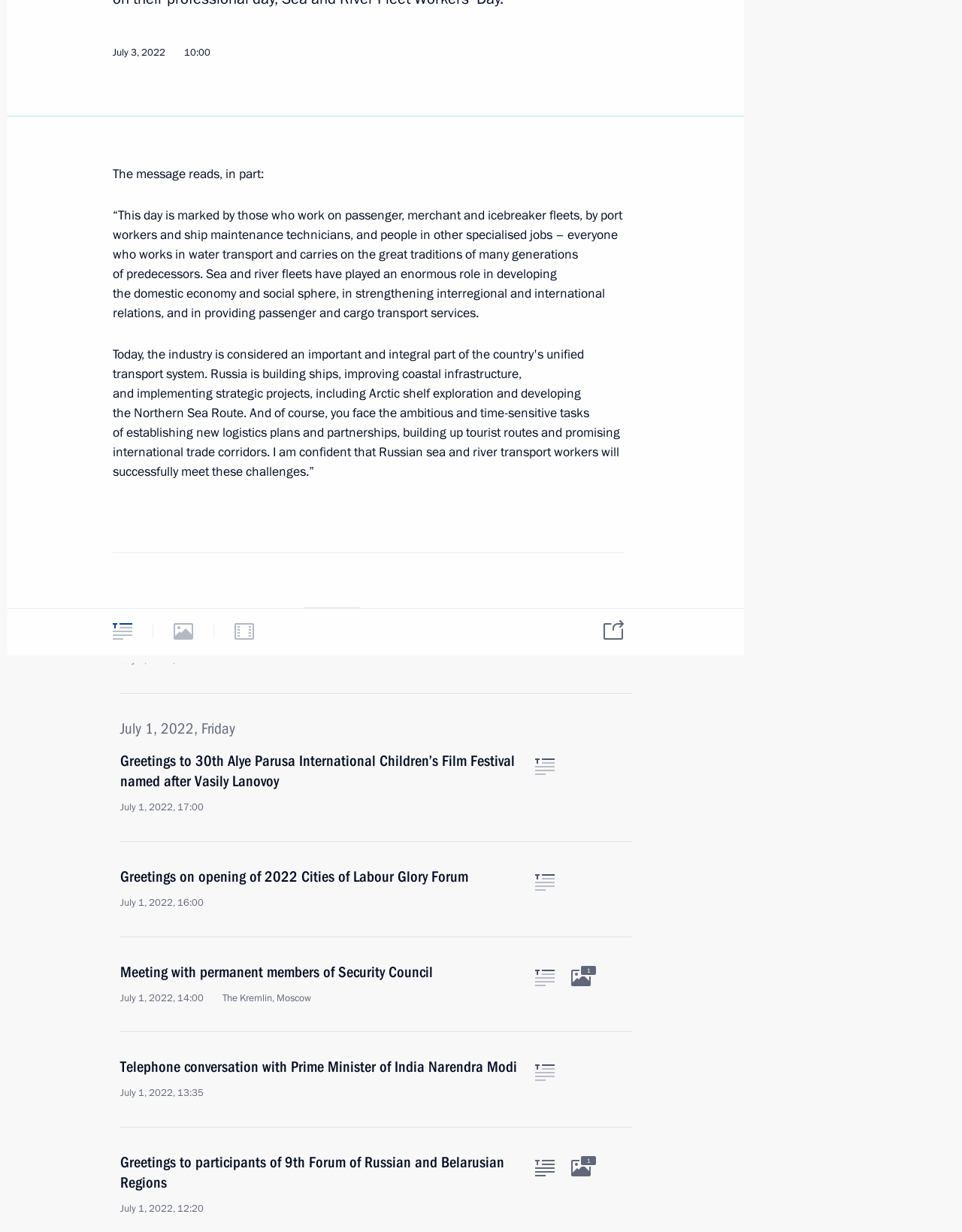Determine the bounding box coordinates of the UI element that matches the following description: "For the Media". The coordinates should be four float numbers between 0 and 1 in the format [left, top, right, bottom].

[0.125, 0.966, 0.185, 0.977]